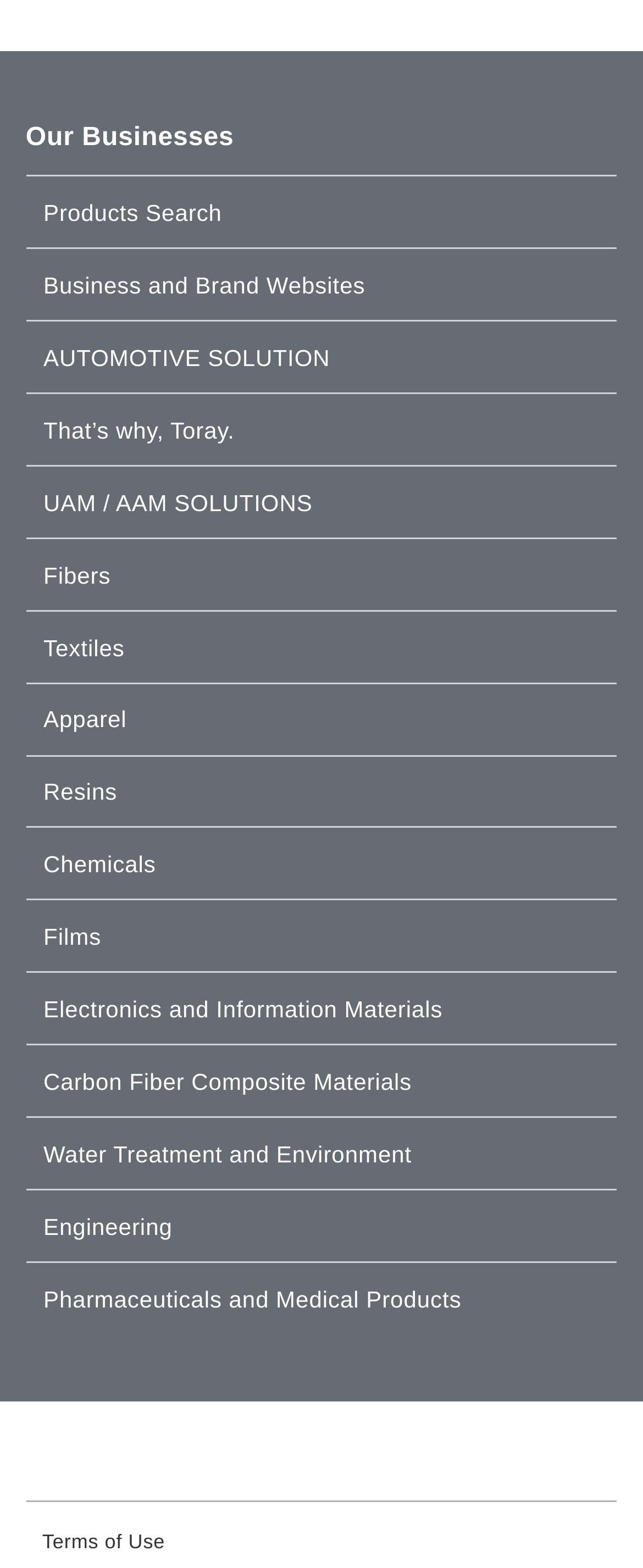What is the product category located at the bottom of the list?
Look at the screenshot and respond with one word or a short phrase.

Pharmaceuticals and Medical Products